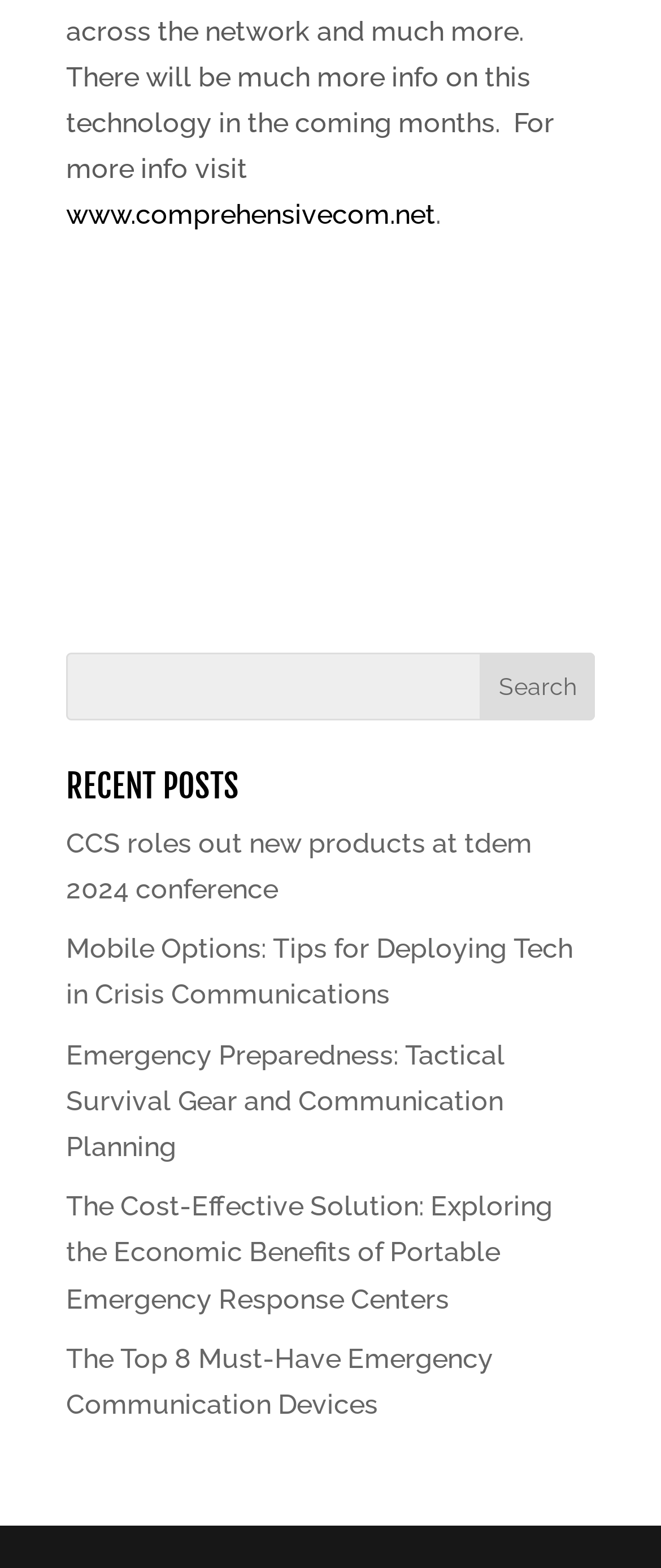Answer this question in one word or a short phrase: What is the topic of the first recent post?

CCS roles out new products